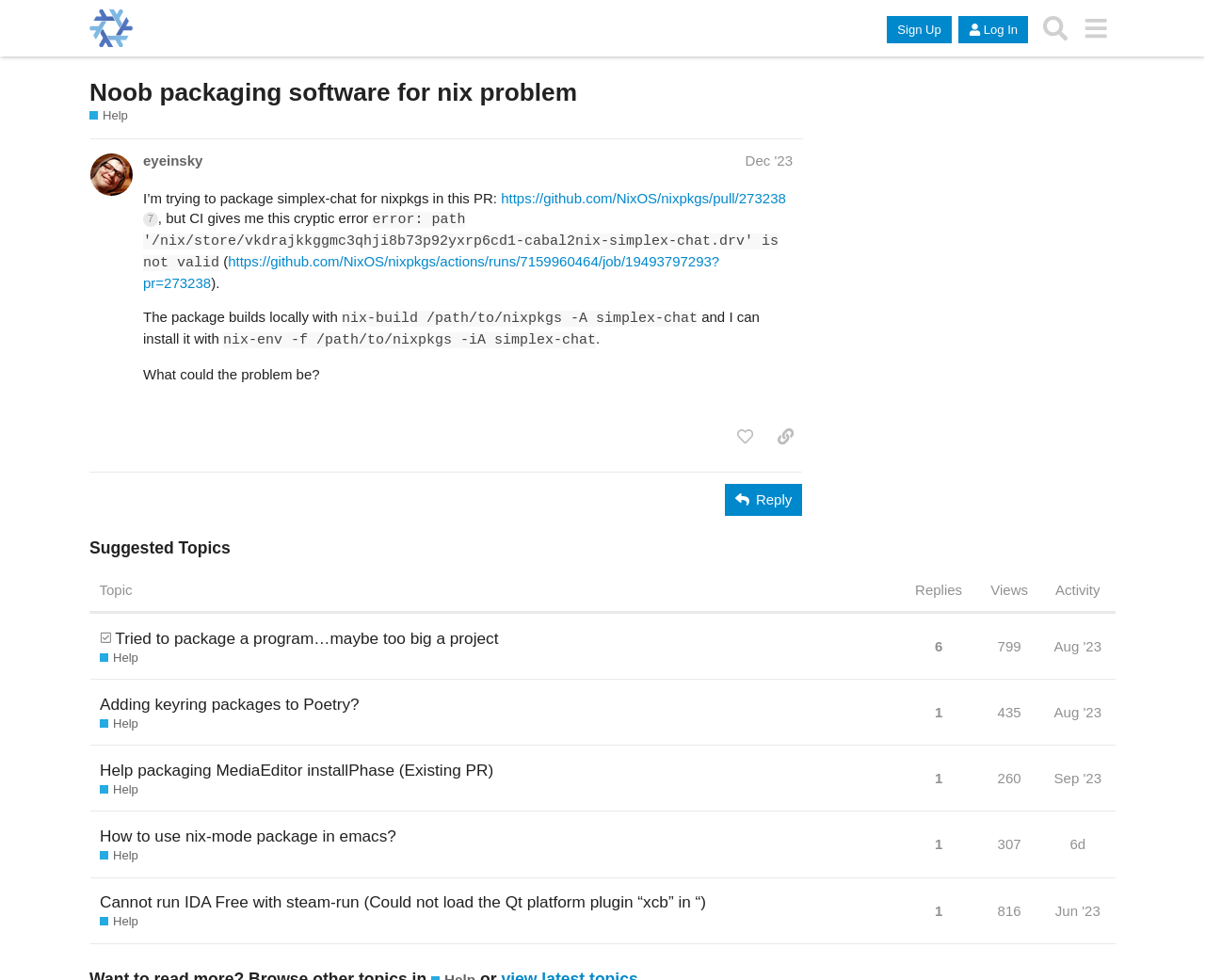How many suggested topics are displayed?
Answer the question with a single word or phrase derived from the image.

3